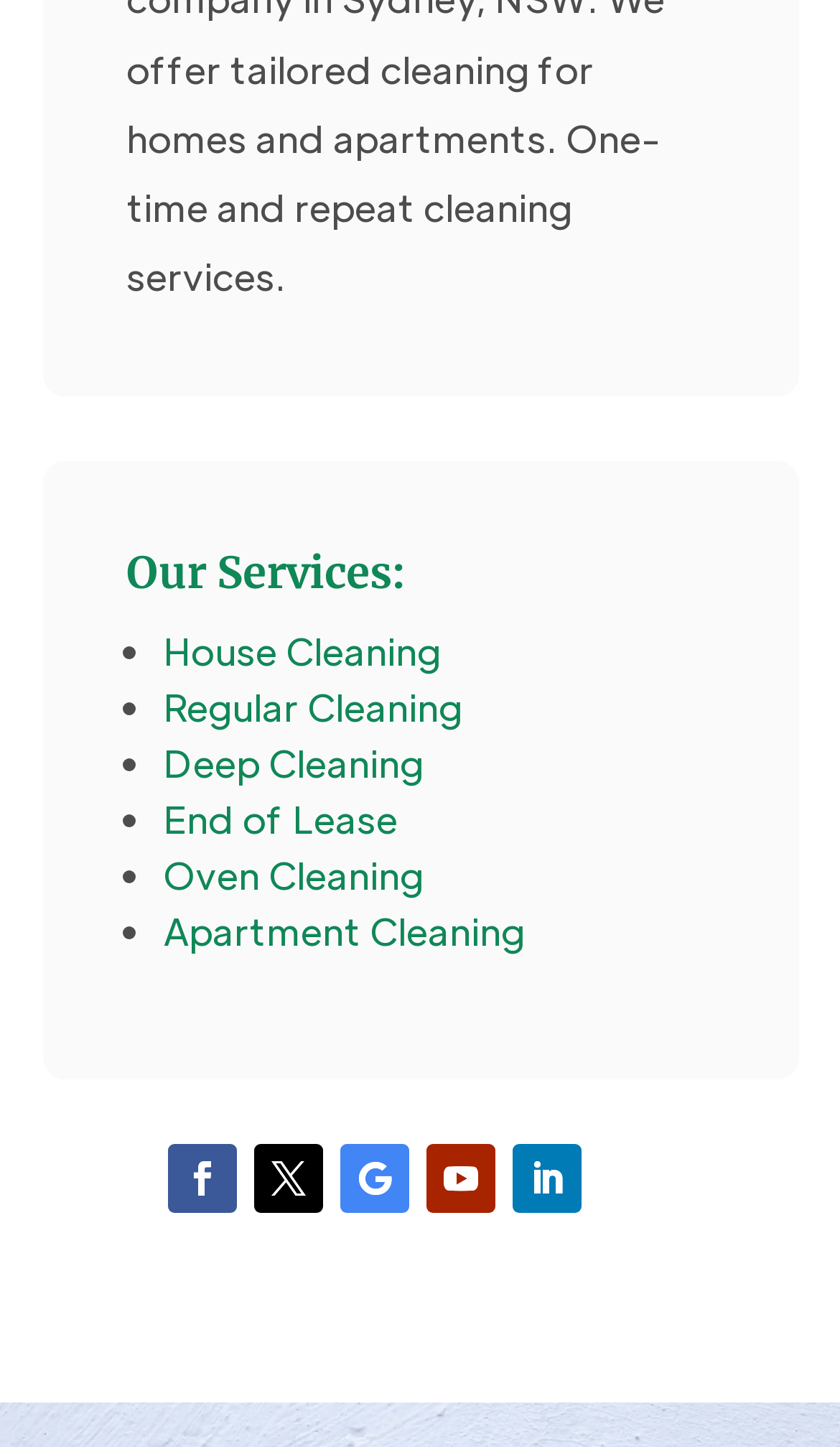Provide a one-word or short-phrase response to the question:
How many types of cleaning services are offered?

6